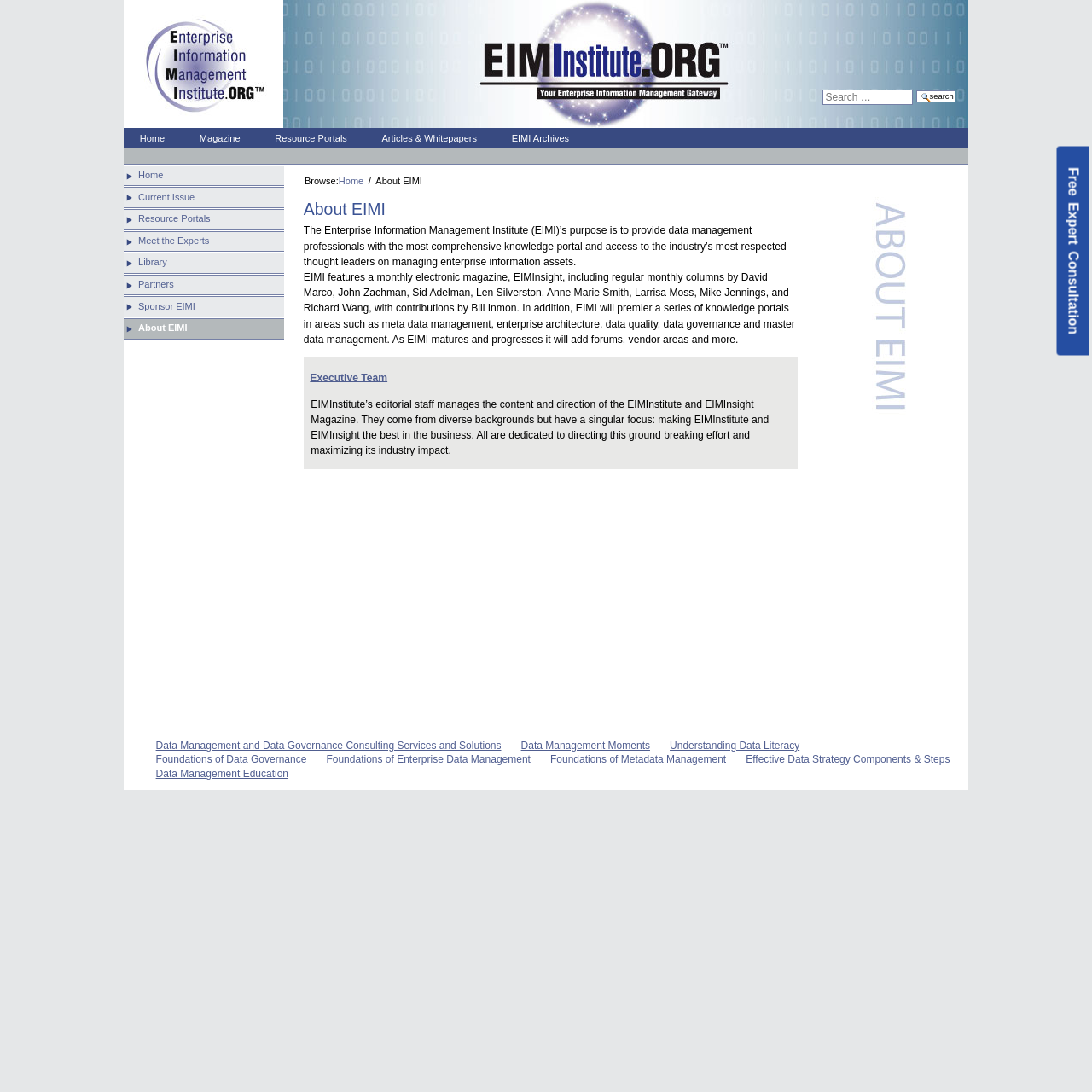Please find the bounding box coordinates of the element's region to be clicked to carry out this instruction: "View March 2018".

None